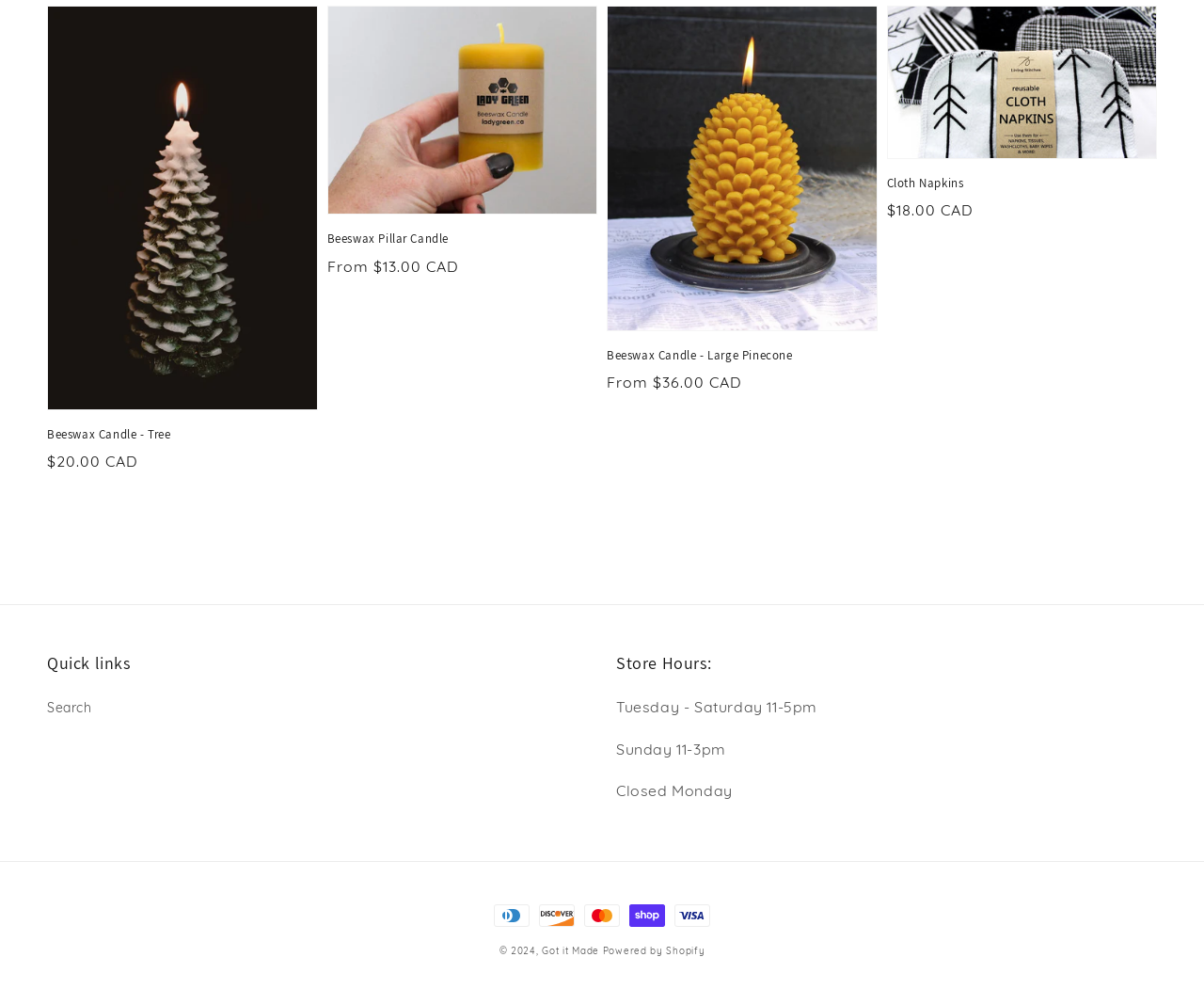Based on the image, provide a detailed and complete answer to the question: 
What is the price range of Beeswax Pillar Candle?

The price range of Beeswax Pillar Candle can be found in the StaticText element with the text 'From $13.00 CAD' which is located below the heading 'Beeswax Pillar Candle'.